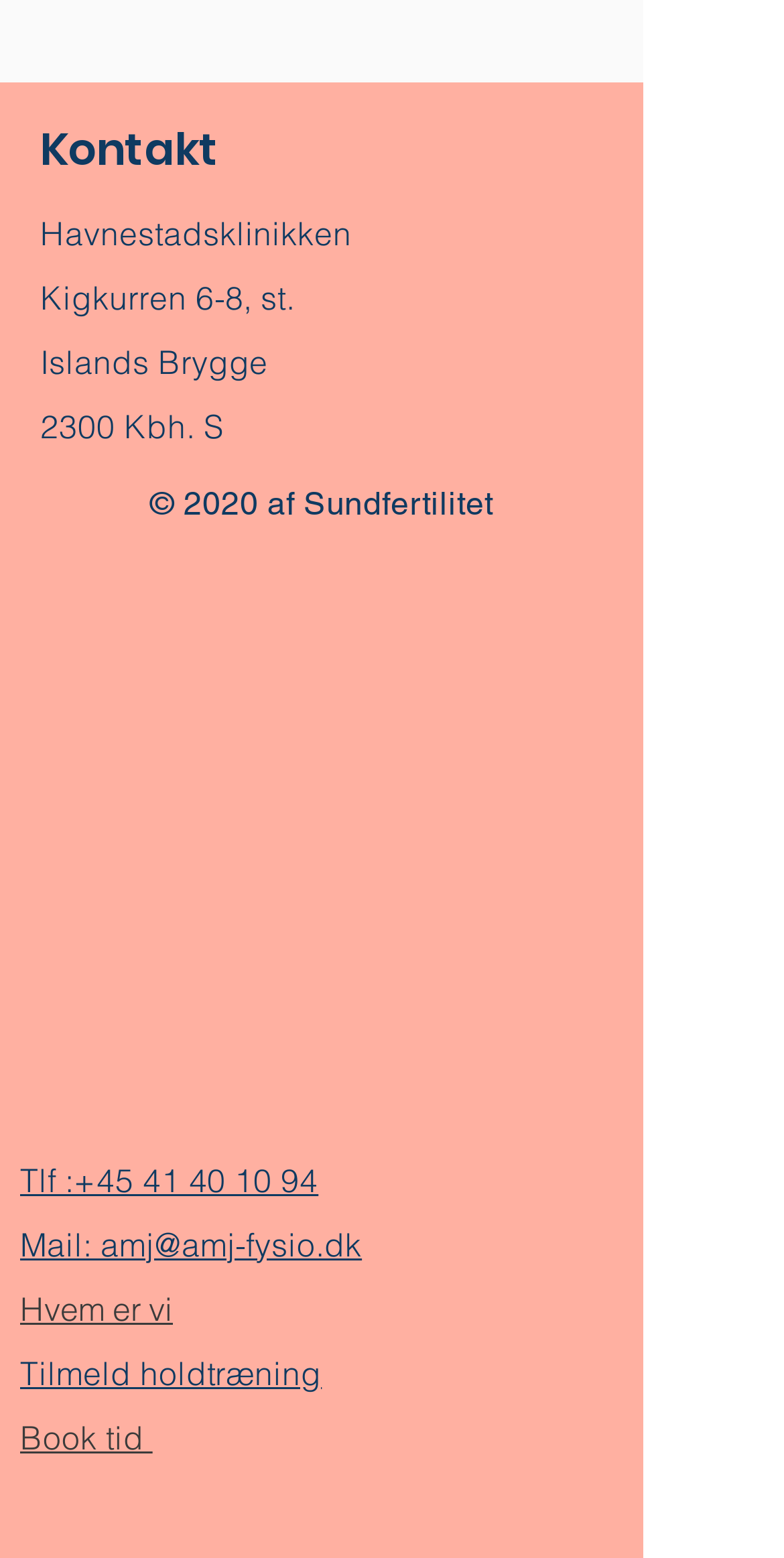Determine the bounding box for the HTML element described here: "Home". The coordinates should be given as [left, top, right, bottom] with each number being a float between 0 and 1.

None